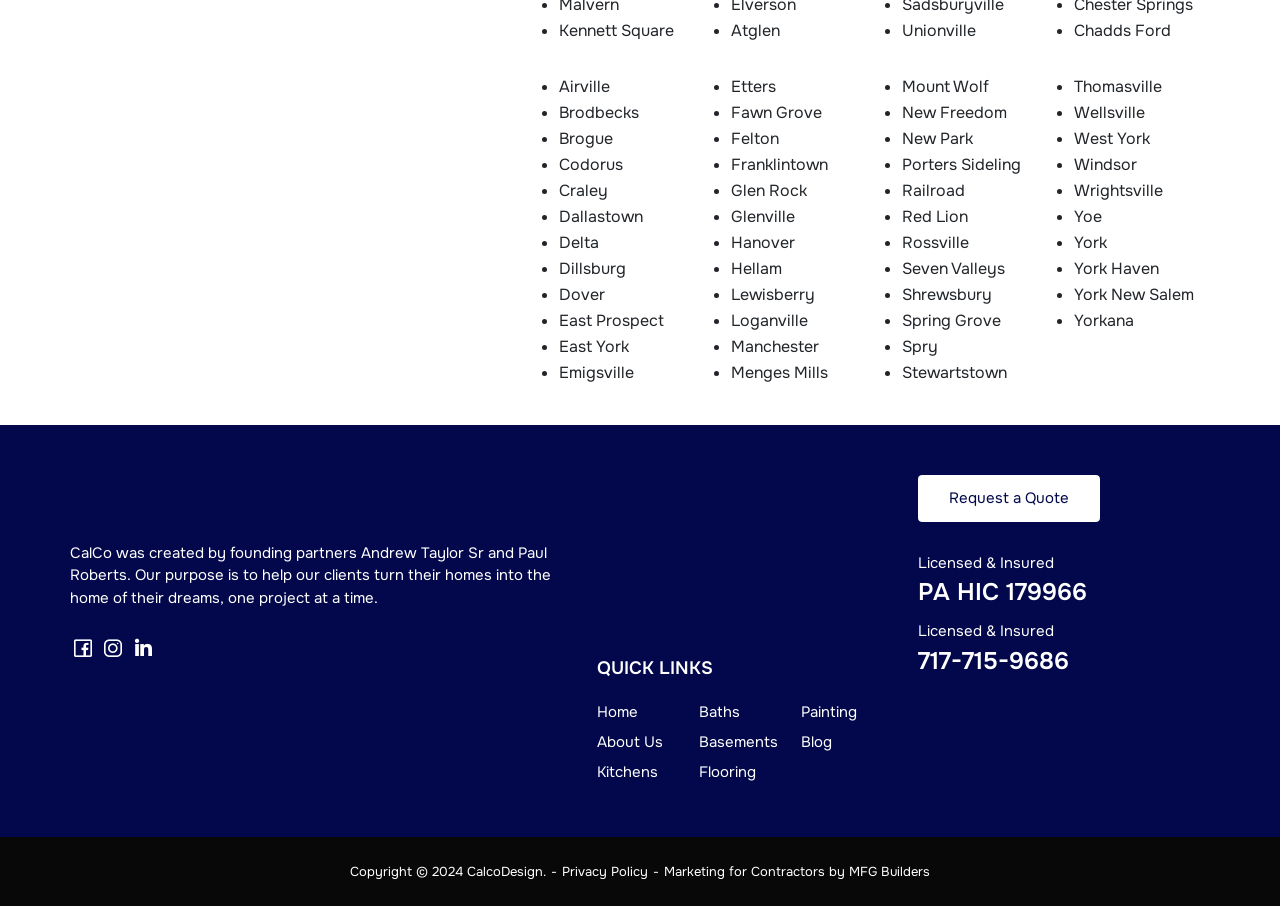What is the last location listed?
Answer the question in as much detail as possible.

The last location listed is Spry, which is indicated by the StaticText element with the text 'Spry' at coordinates [0.705, 0.37, 0.733, 0.394].